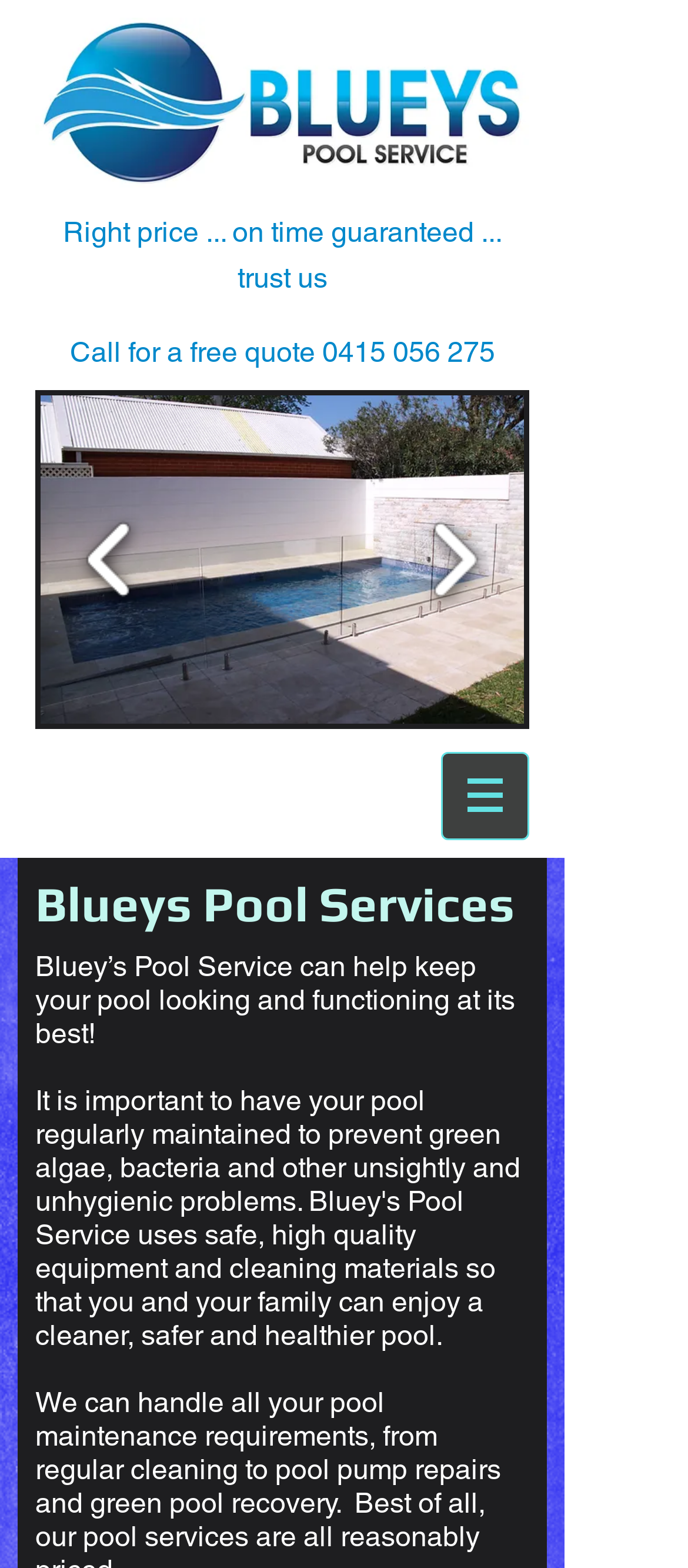Look at the image and write a detailed answer to the question: 
How many slides are in the slideshow gallery?

I inferred this answer by looking at the StaticText element '1/7' which suggests that the slideshow gallery has 7 slides, and the current slide is the first one.